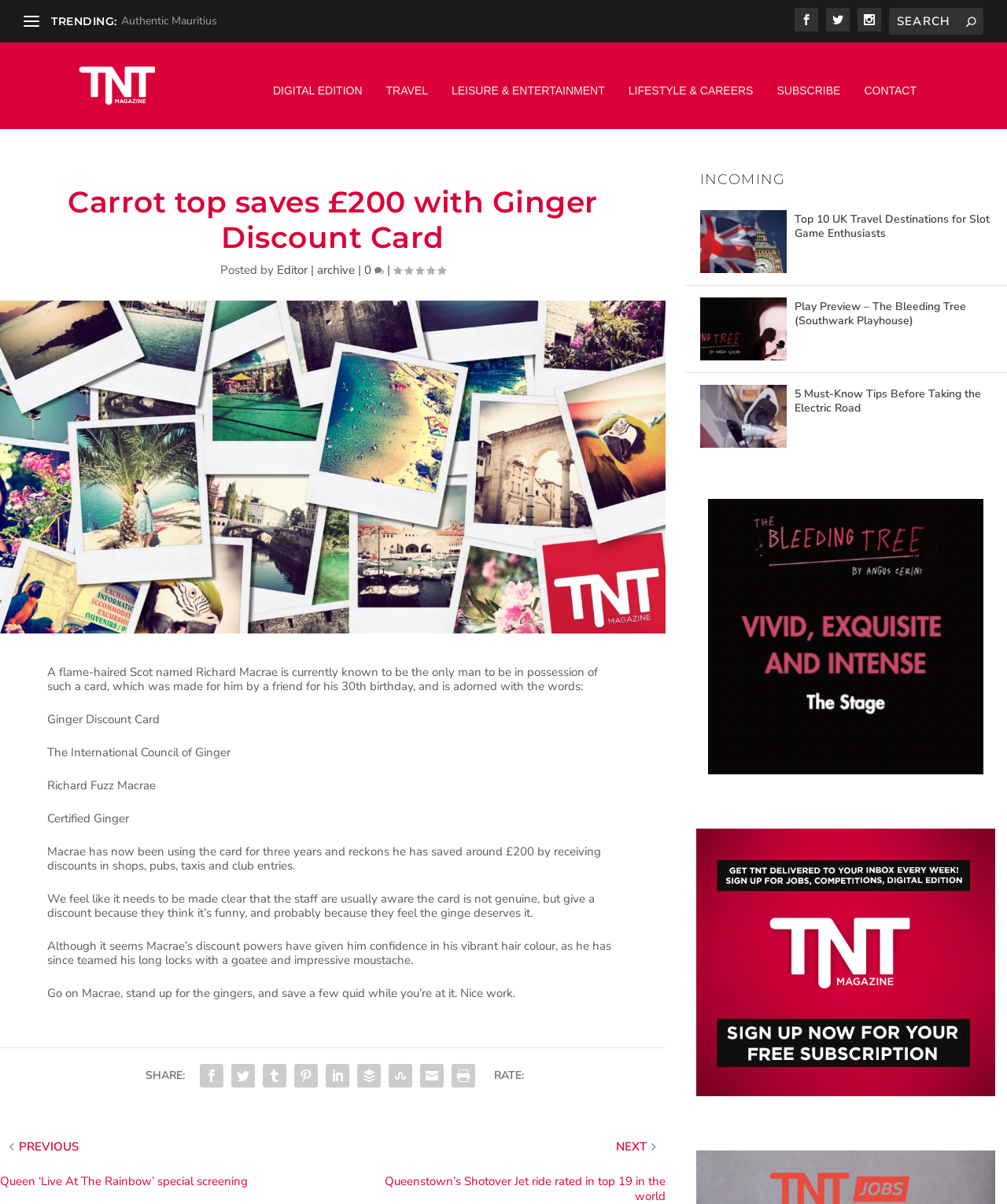What is the discount card for?
Answer the question with a single word or phrase by looking at the picture.

Ginger people